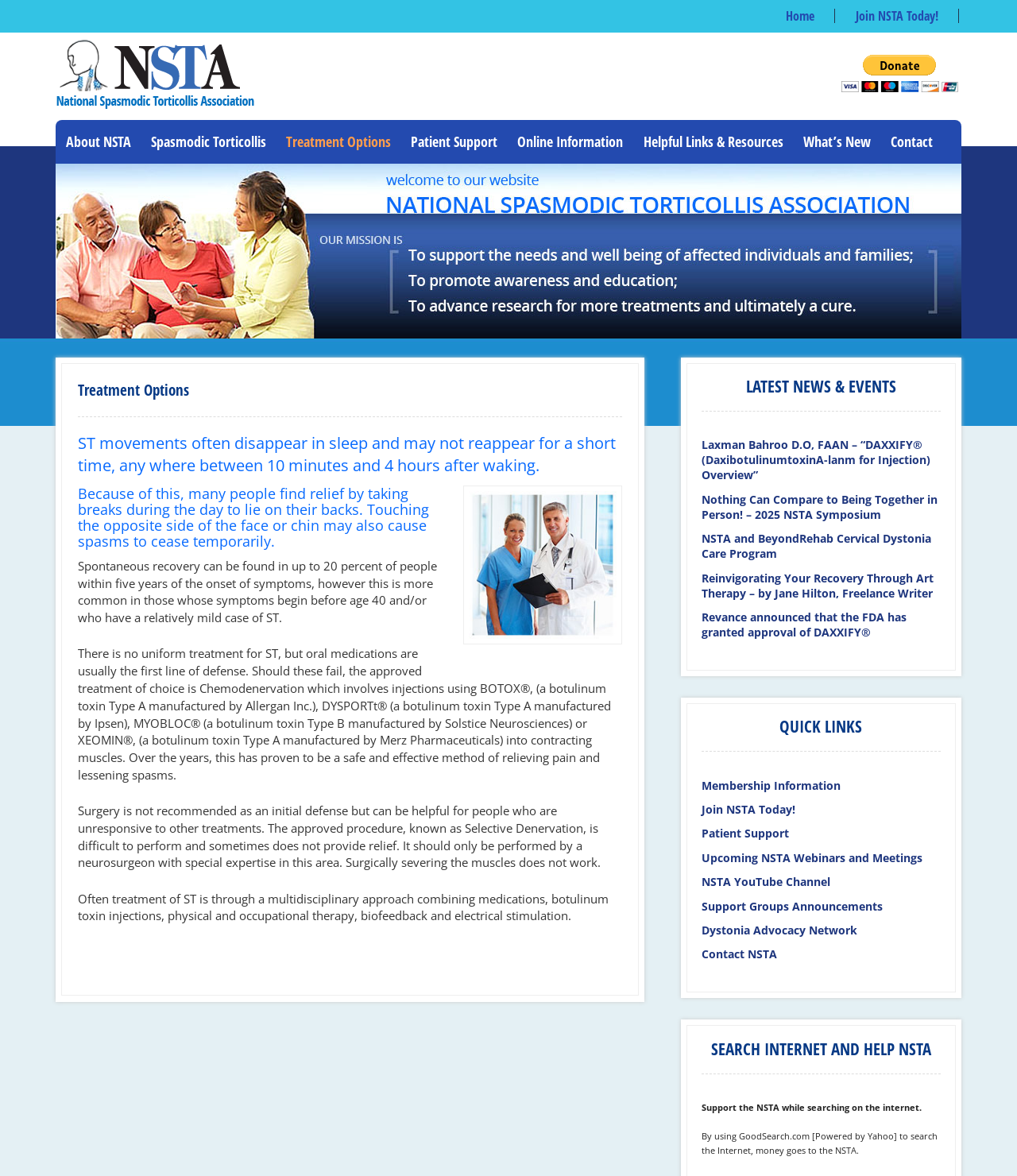Specify the bounding box coordinates of the region I need to click to perform the following instruction: "Click the 'Contact' link". The coordinates must be four float numbers in the range of 0 to 1, i.e., [left, top, right, bottom].

[0.866, 0.106, 0.927, 0.135]